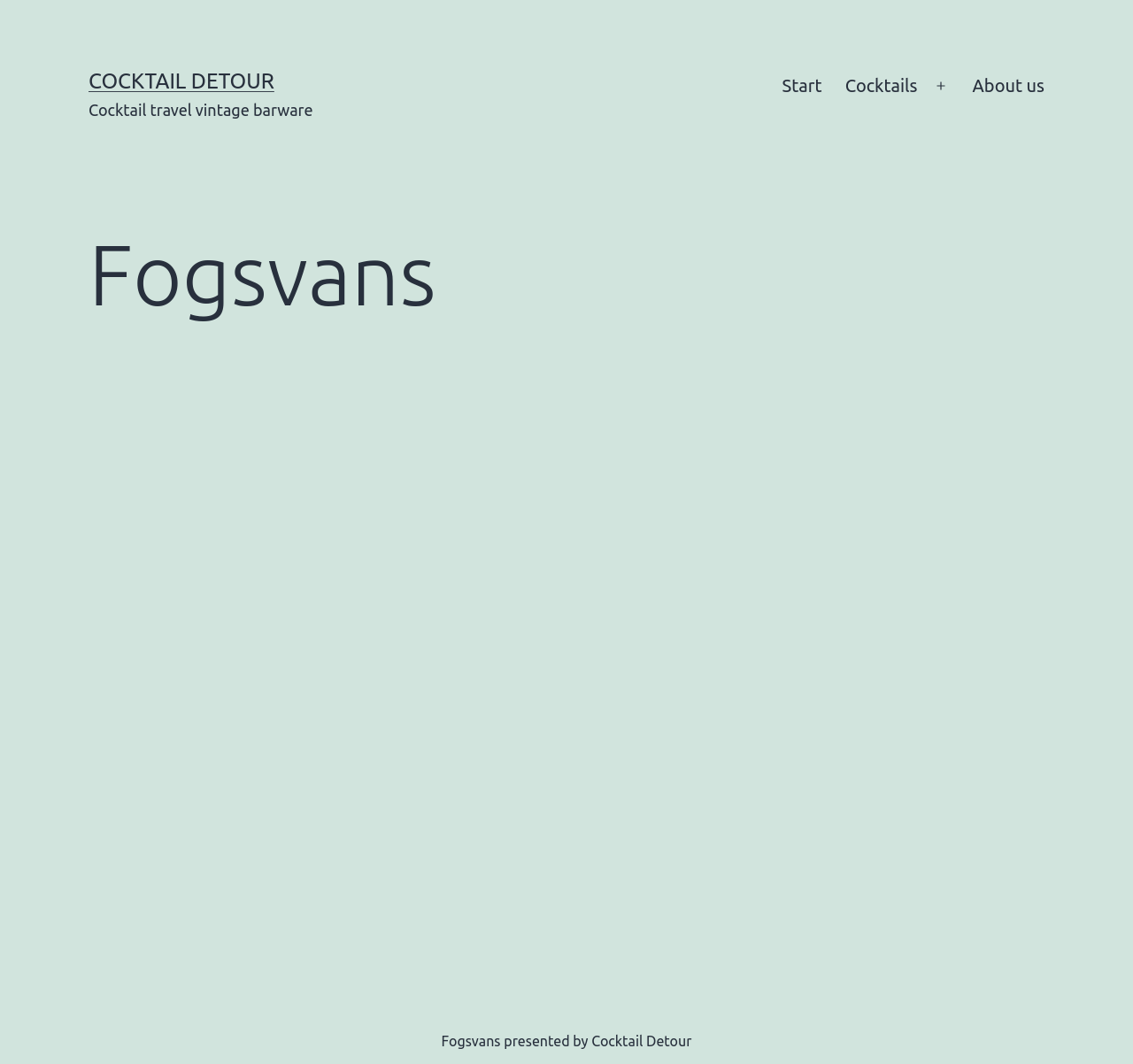Use one word or a short phrase to answer the question provided: 
What is the name of the presented cocktail?

coffee gin